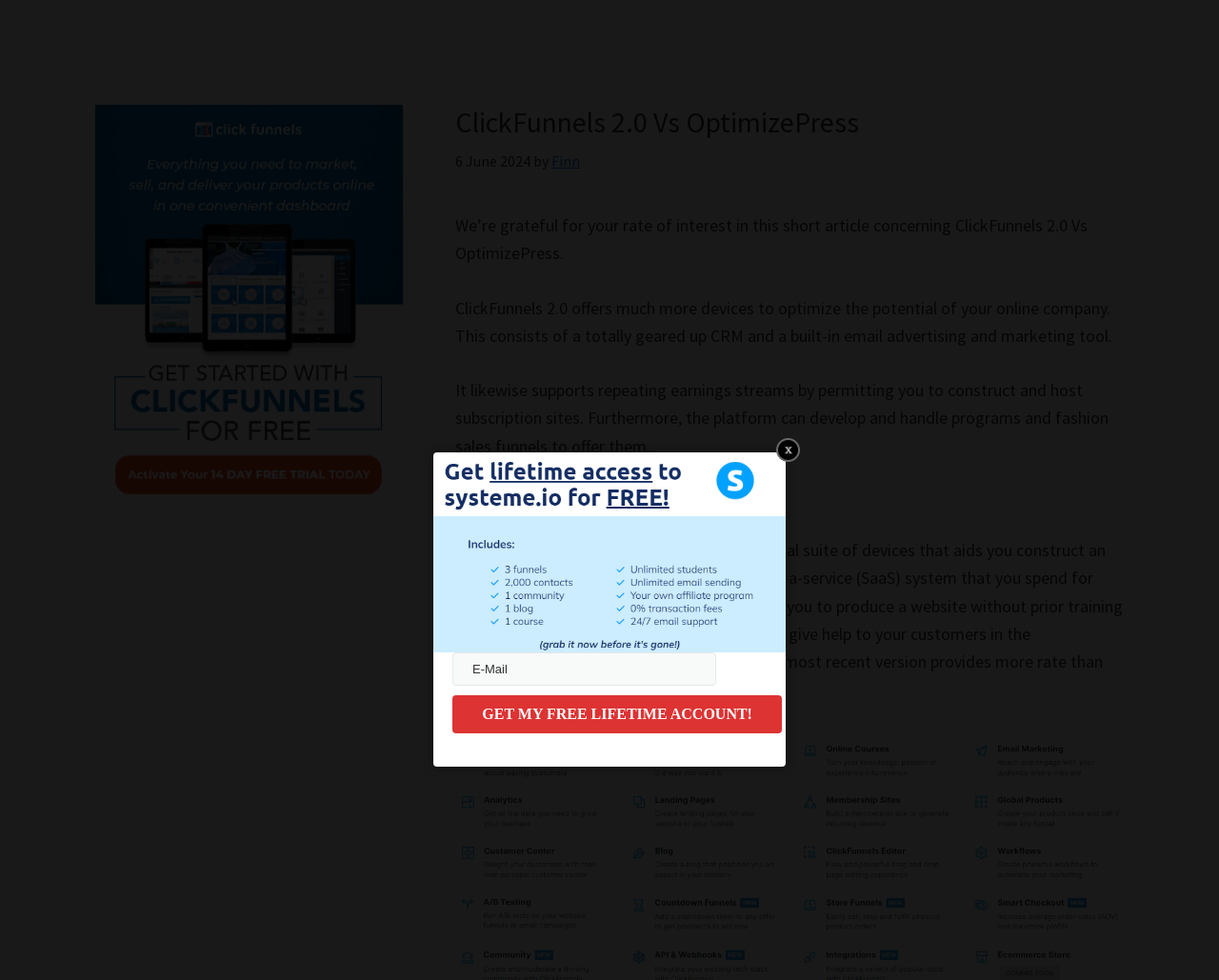What is the purpose of ClickFunnels 2.0?
Give a detailed explanation using the information visible in the image.

I inferred the purpose of ClickFunnels 2.0 by reading the static text in the main content section, which describes it as a suite of tools to build an online business.